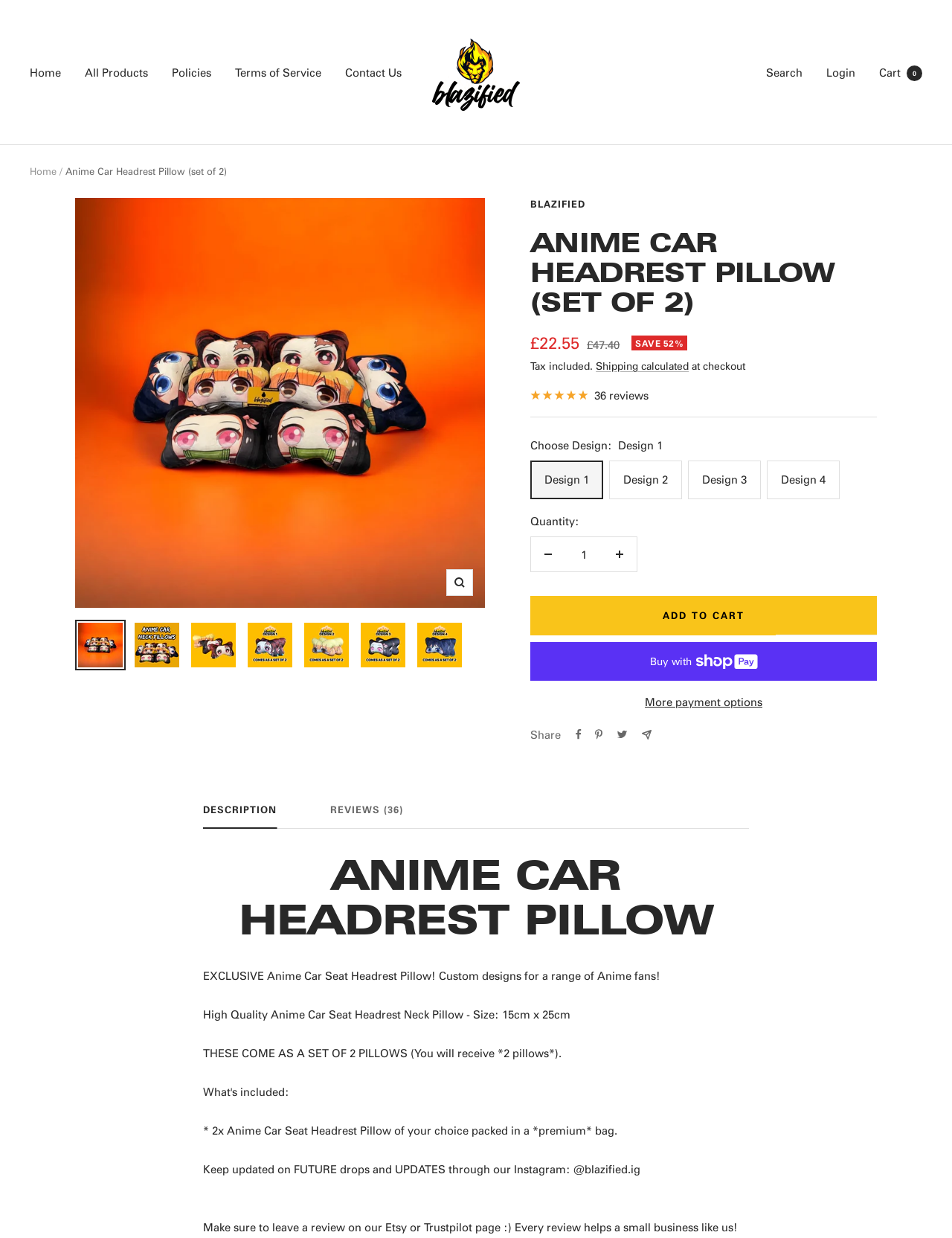Please find the bounding box coordinates of the section that needs to be clicked to achieve this instruction: "Choose a design".

[0.649, 0.353, 0.696, 0.365]